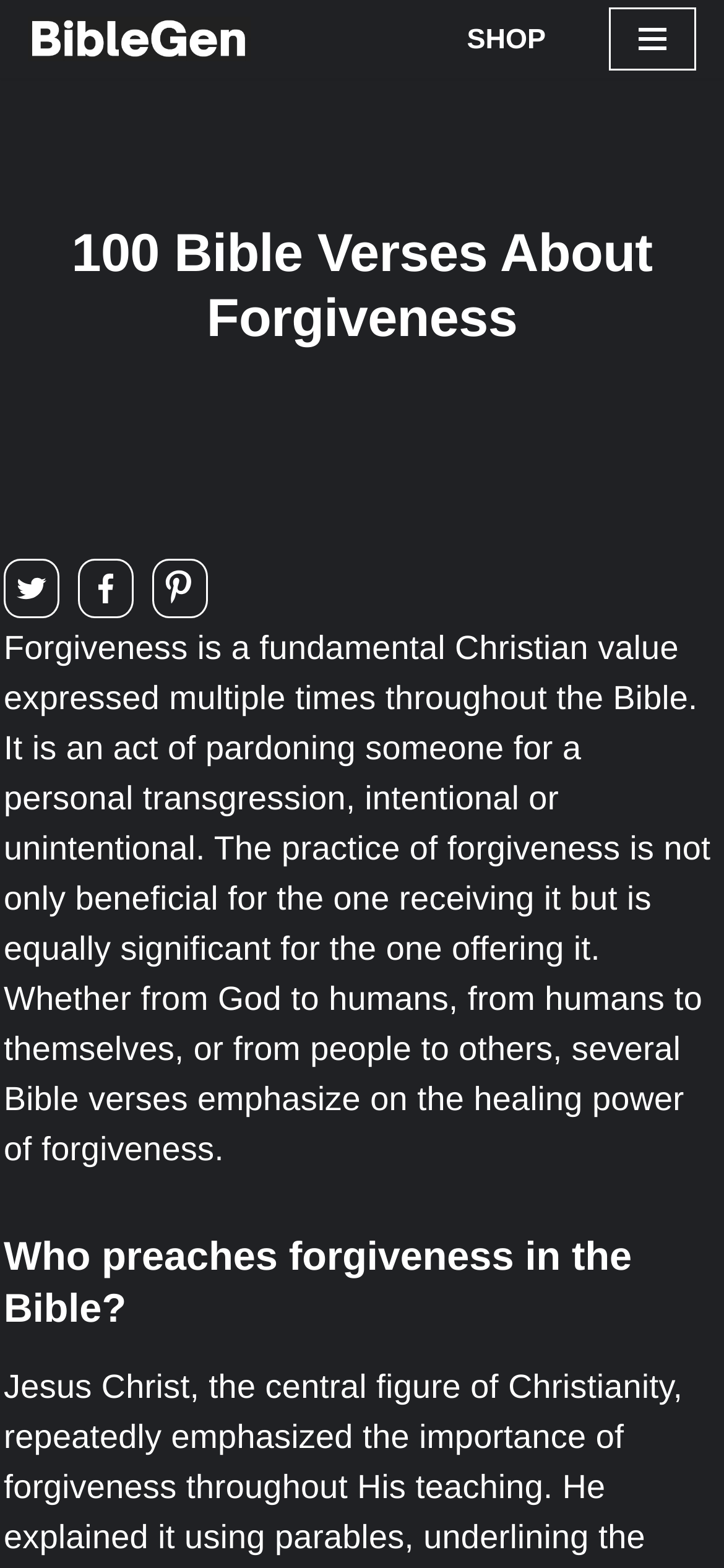What is the main topic of the webpage?
Based on the screenshot, answer the question with a single word or phrase.

Forgiveness